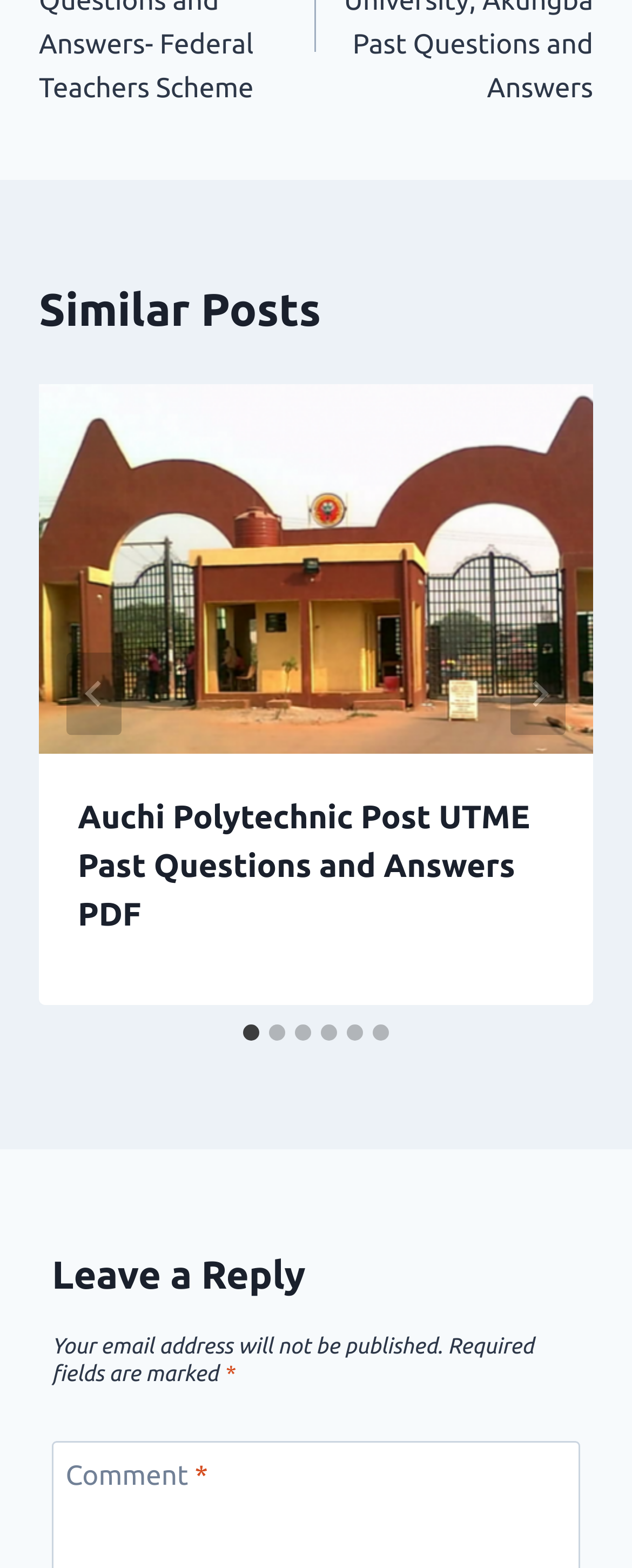What is the copyright year of the website?
Please respond to the question thoroughly and include all relevant details.

The website's footer section contains the copyright information '© 2024 Pastquestion' which indicates that the website's copyright year is 2024.